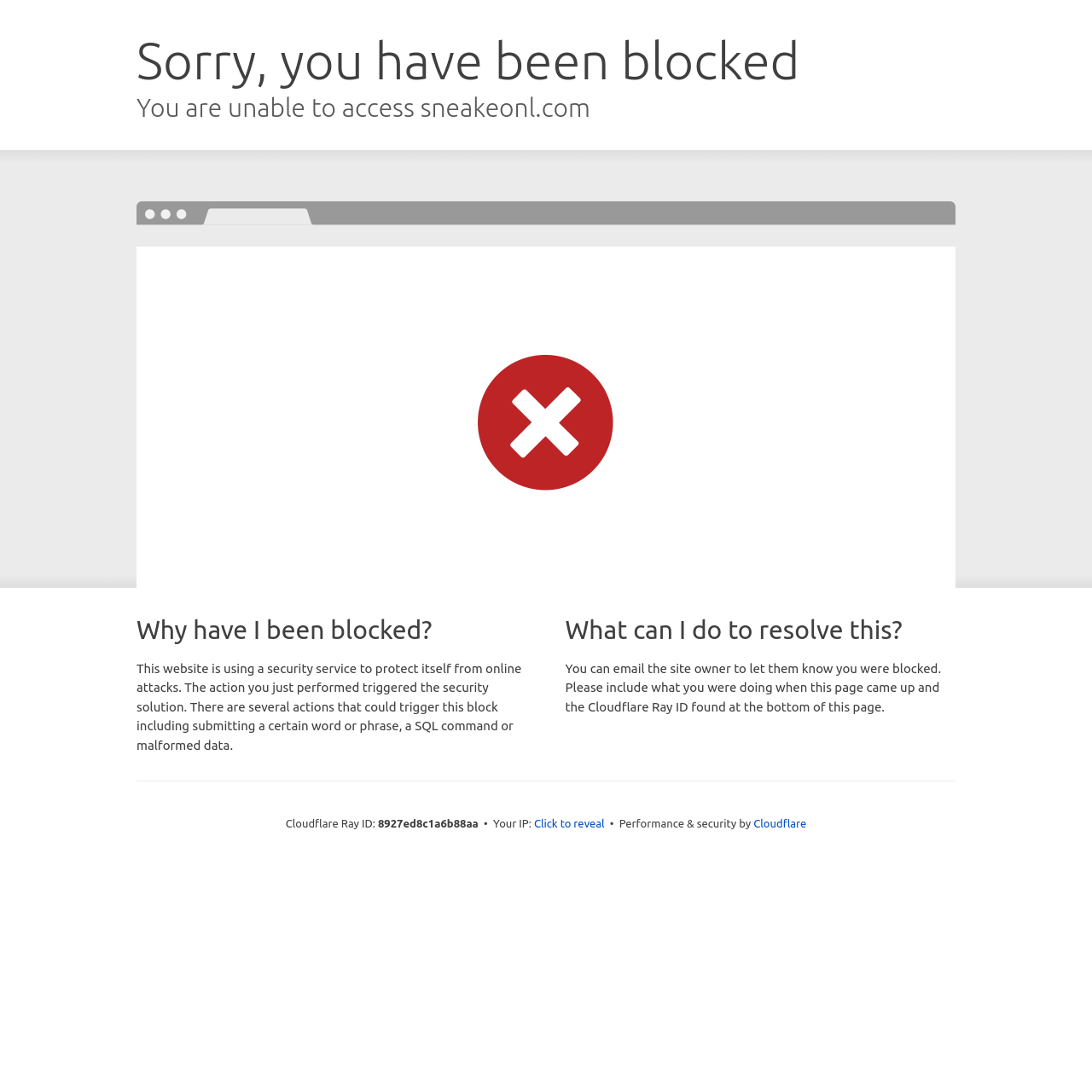Refer to the image and answer the question with as much detail as possible: What is the purpose of the button 'Click to reveal'?

The button 'Click to reveal' is likely used to reveal the IP address, as it is located next to the text 'Your IP:' and clicking on it would probably display the IP address.